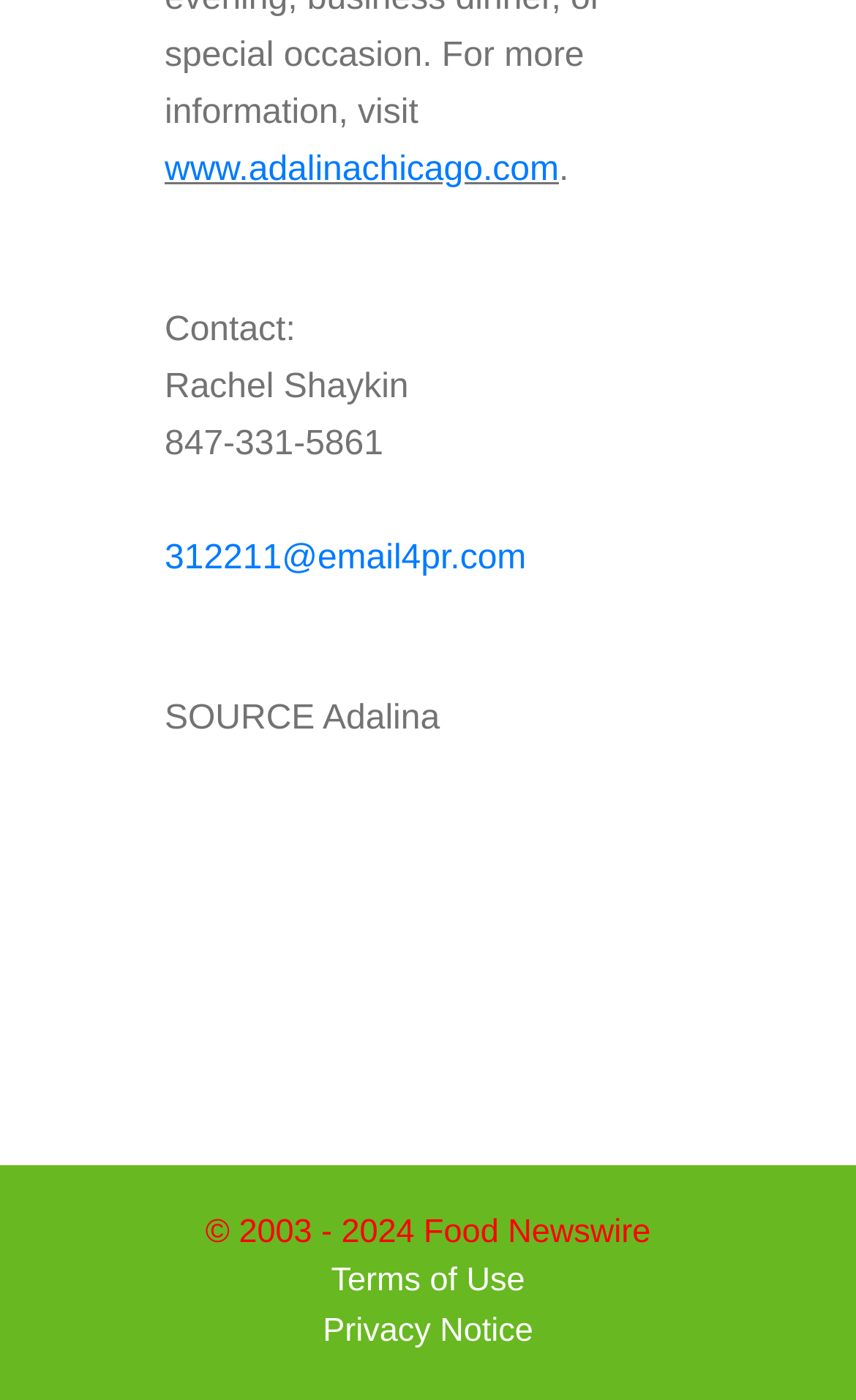What is the name of the contact person?
Based on the image, answer the question in a detailed manner.

I found the contact information section on the webpage, which includes the name 'Rachel Shaykin' as the contact person.